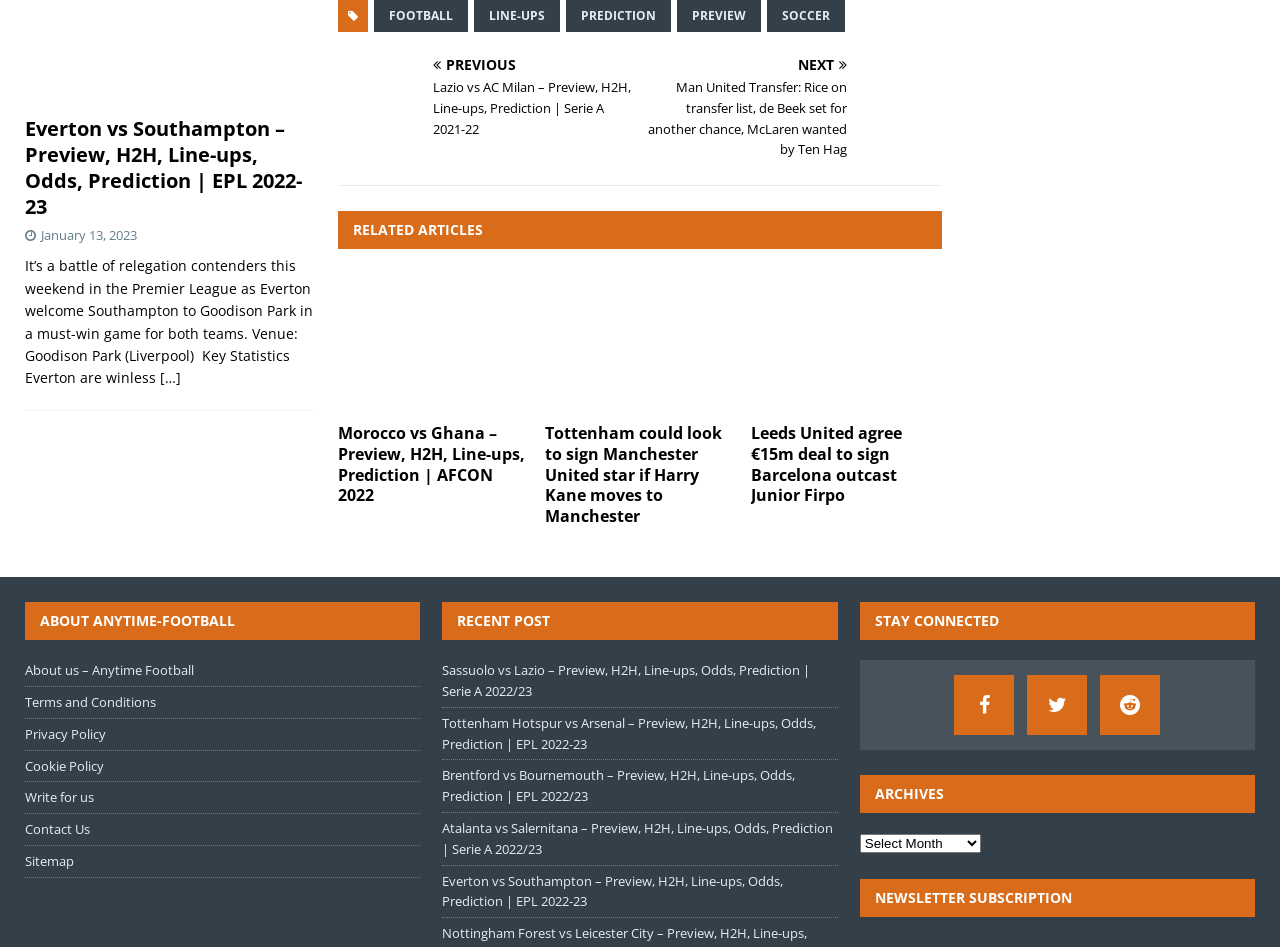Locate the bounding box coordinates of the element you need to click to accomplish the task described by this instruction: "Click on the link to preview Lazio vs AC Milan".

[0.264, 0.061, 0.494, 0.147]